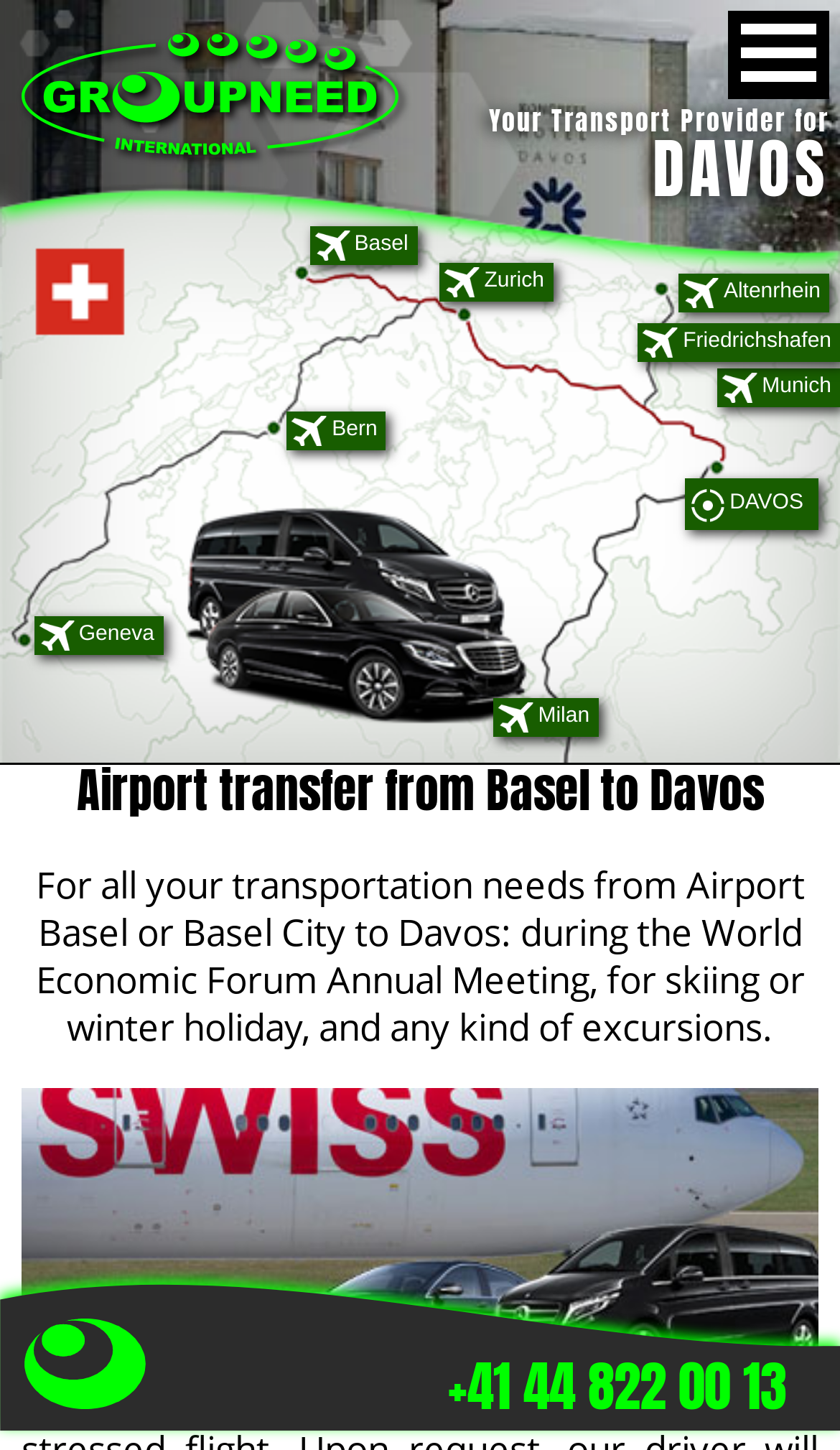What is the destination of the transfer service?
Using the image as a reference, give an elaborate response to the question.

The heading on the webpage mentions 'Airport transfer from Basel to Davos', and there is also an image with the text 'Transfer Davos Map Limousine', which indicates that the destination of the transfer service is Davos.